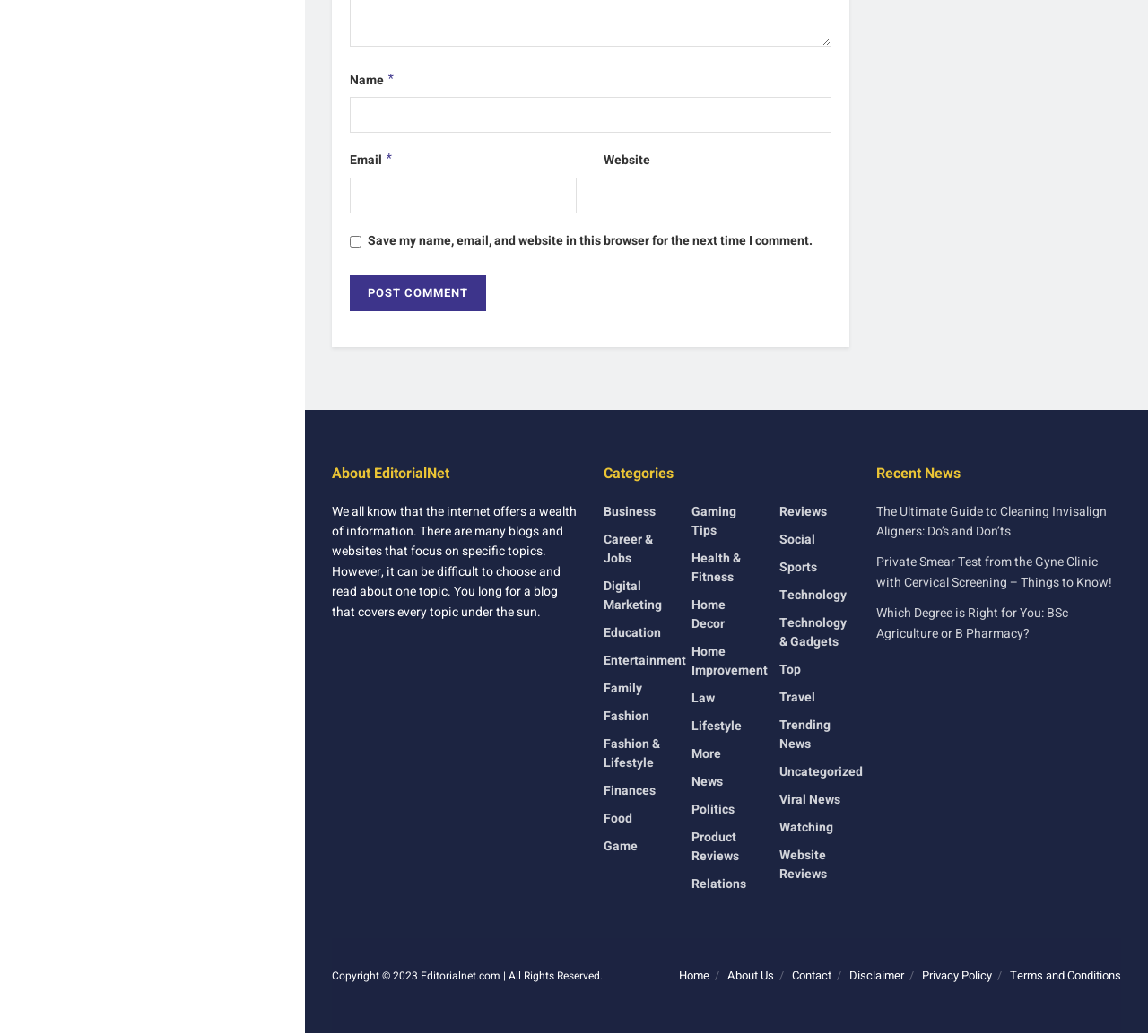Please identify the bounding box coordinates of the area that needs to be clicked to follow this instruction: "Click the 'Post Comment' button".

[0.305, 0.266, 0.423, 0.301]